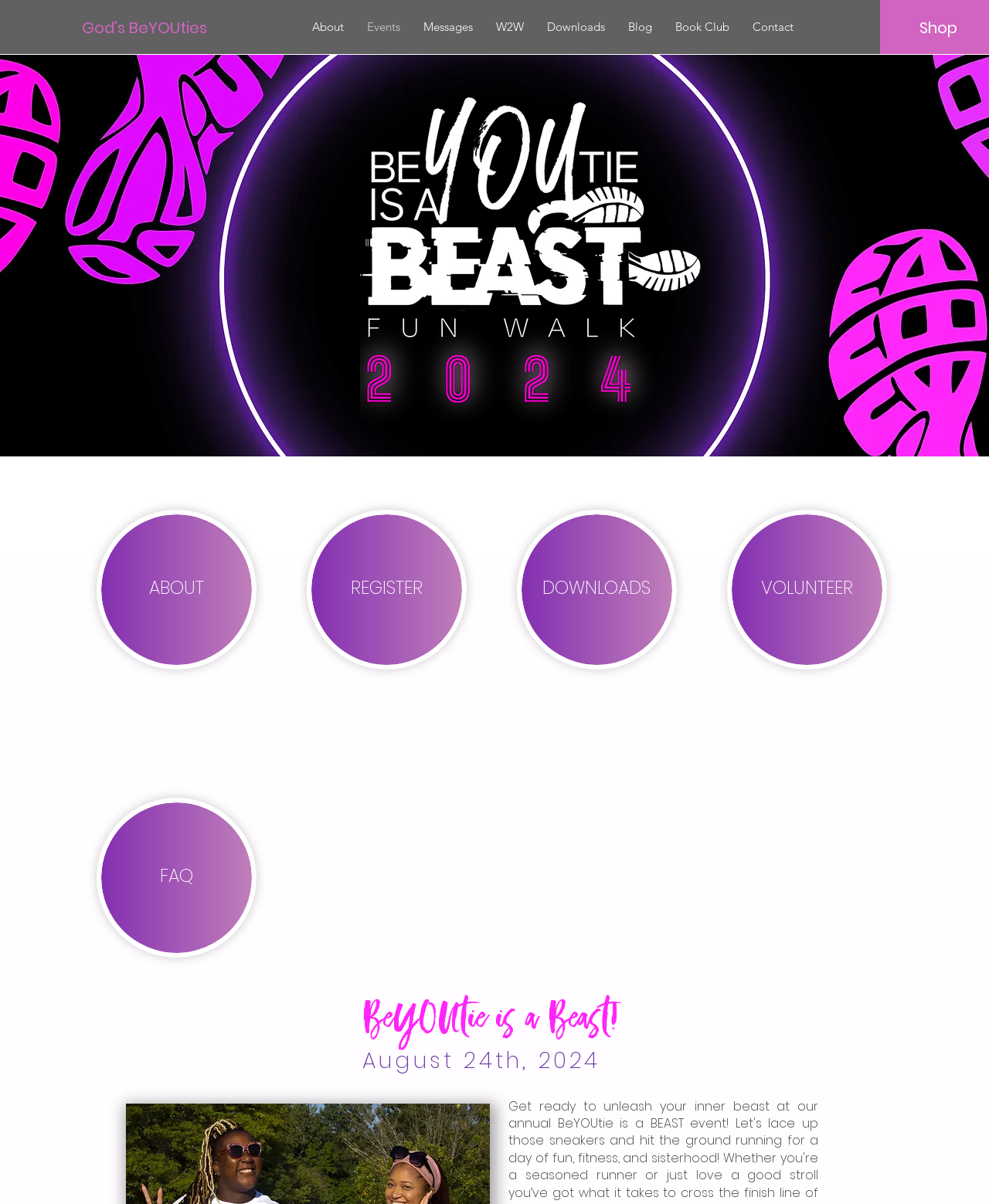Specify the bounding box coordinates for the region that must be clicked to perform the given instruction: "Click on About".

[0.304, 0.01, 0.359, 0.035]